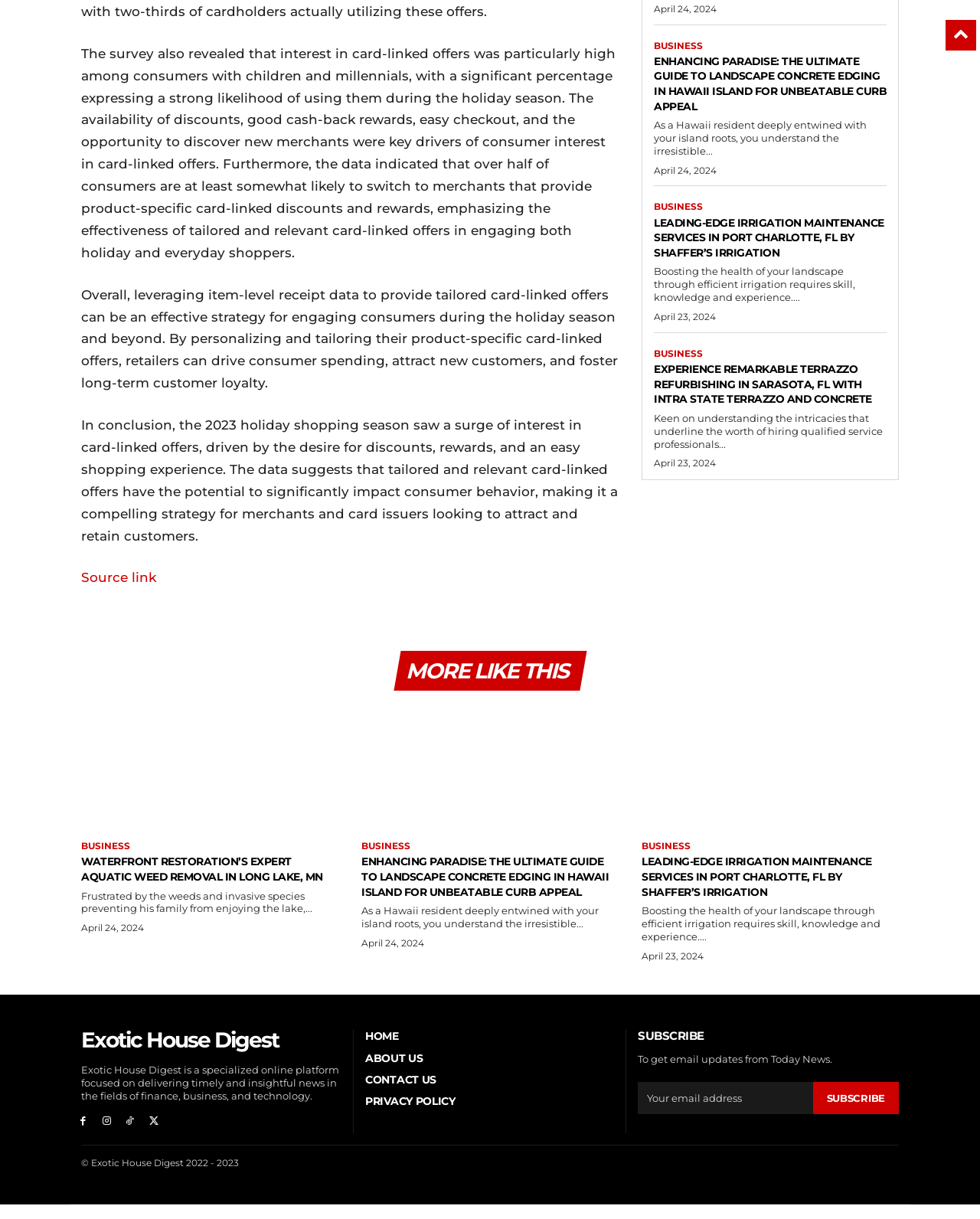Identify the bounding box coordinates of the element to click to follow this instruction: 'Subscribe to get email updates from Today News'. Ensure the coordinates are four float values between 0 and 1, provided as [left, top, right, bottom].

[0.651, 0.9, 0.829, 0.926]